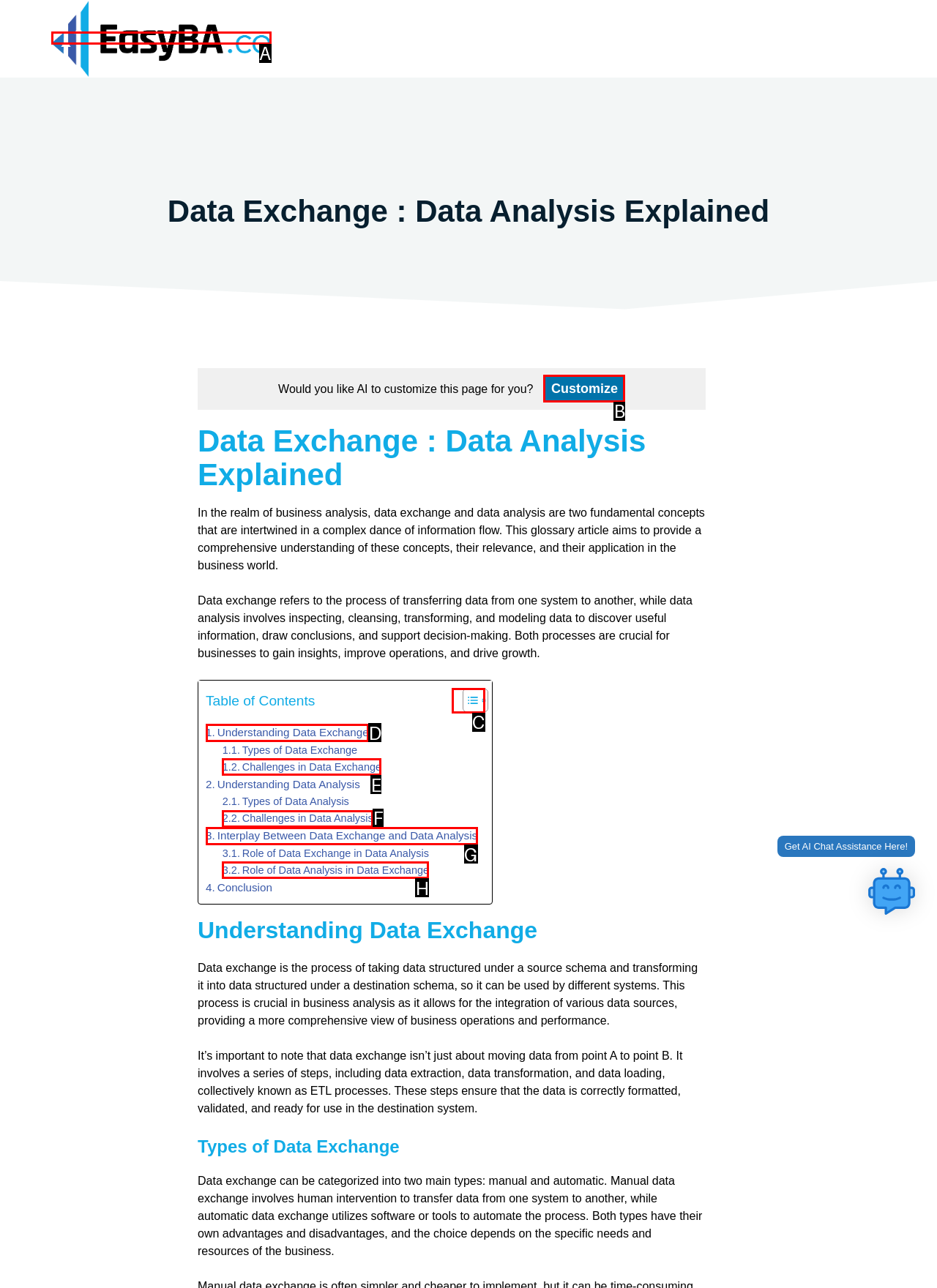Which option should you click on to fulfill this task: Click the 'Customize' button? Answer with the letter of the correct choice.

B